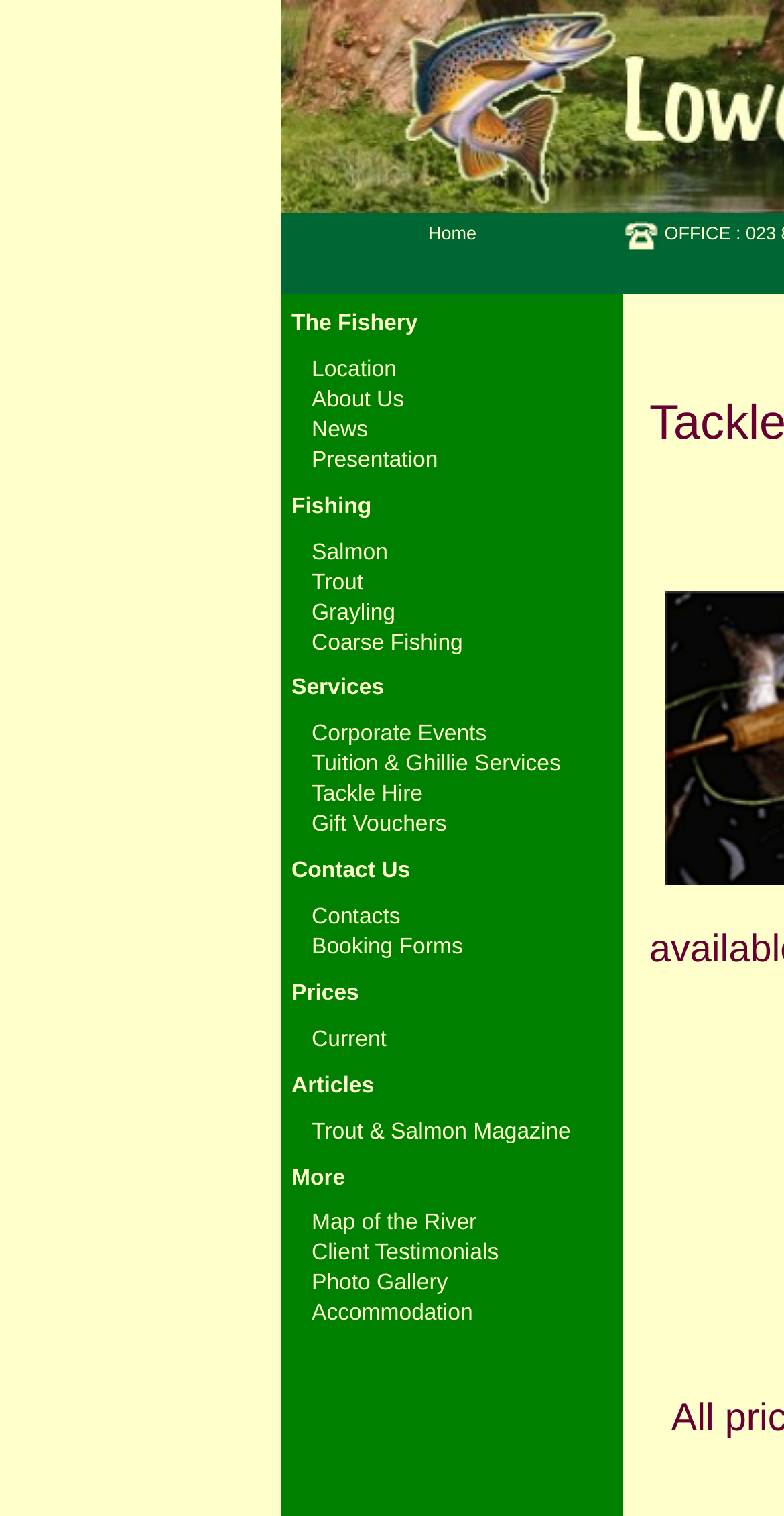Determine the bounding box coordinates of the UI element described below. Use the format (top-left x, top-left y, bottom-right x, bottom-right y) with floating point numbers between 0 and 1: Trout

[0.359, 0.375, 0.795, 0.395]